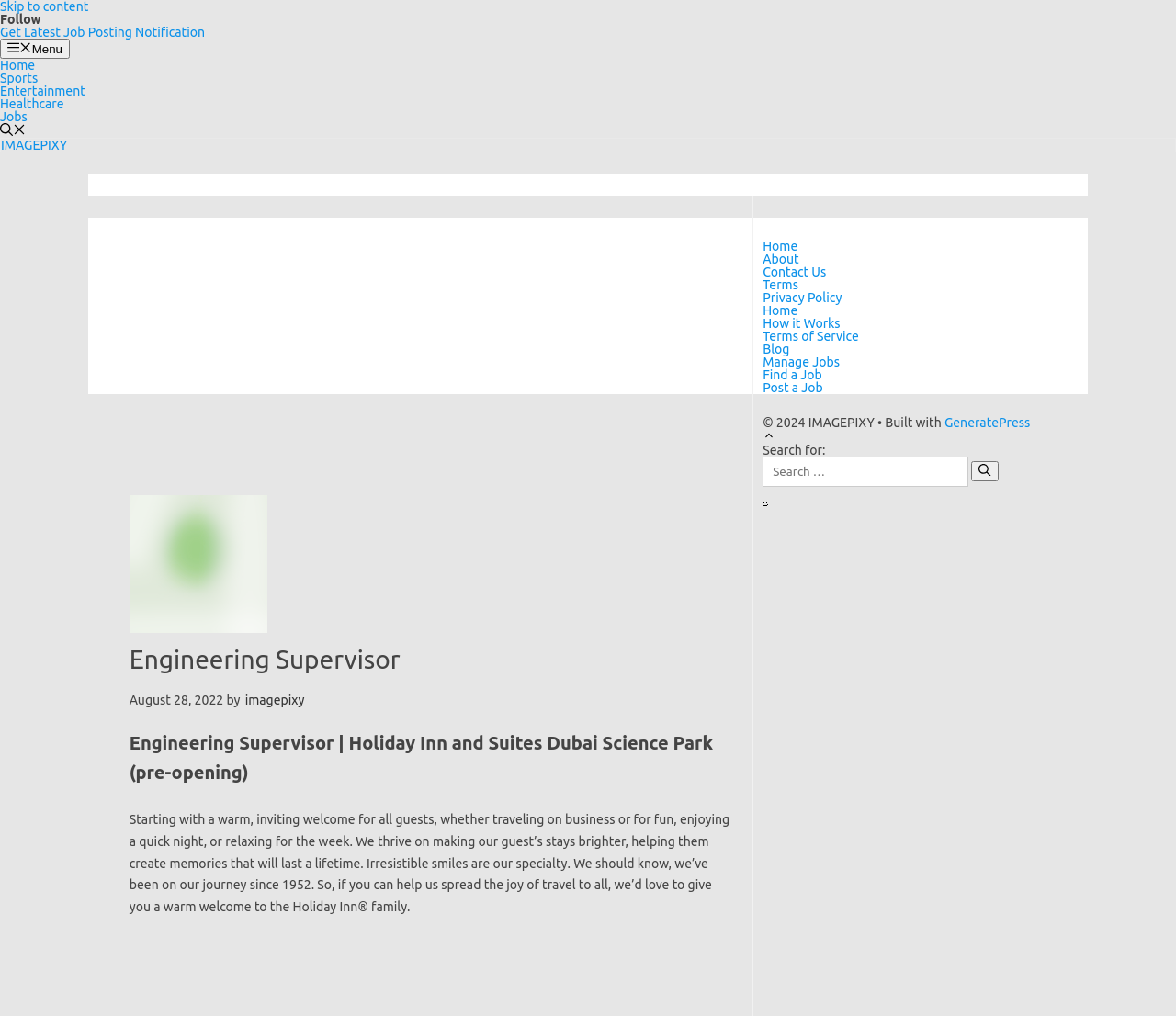Please look at the image and answer the question with a detailed explanation: What is the name of the hotel mentioned?

I found the answer by looking at the heading element with the text 'Engineering Supervisor | Holiday Inn and Suites Dubai Science Park (pre-opening)' which indicates that the hotel is Holiday Inn and Suites Dubai Science Park.